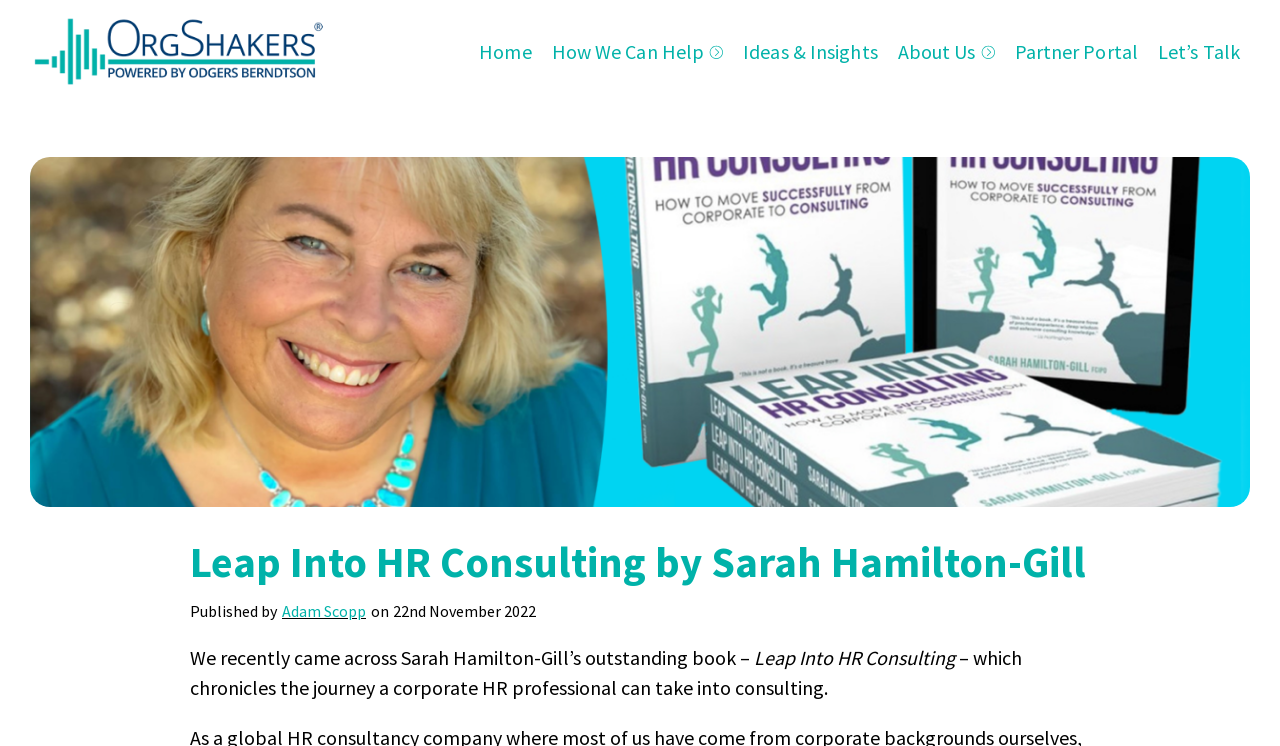Given the description "Ideas & Insights", determine the bounding box of the corresponding UI element.

[0.573, 0.049, 0.694, 0.089]